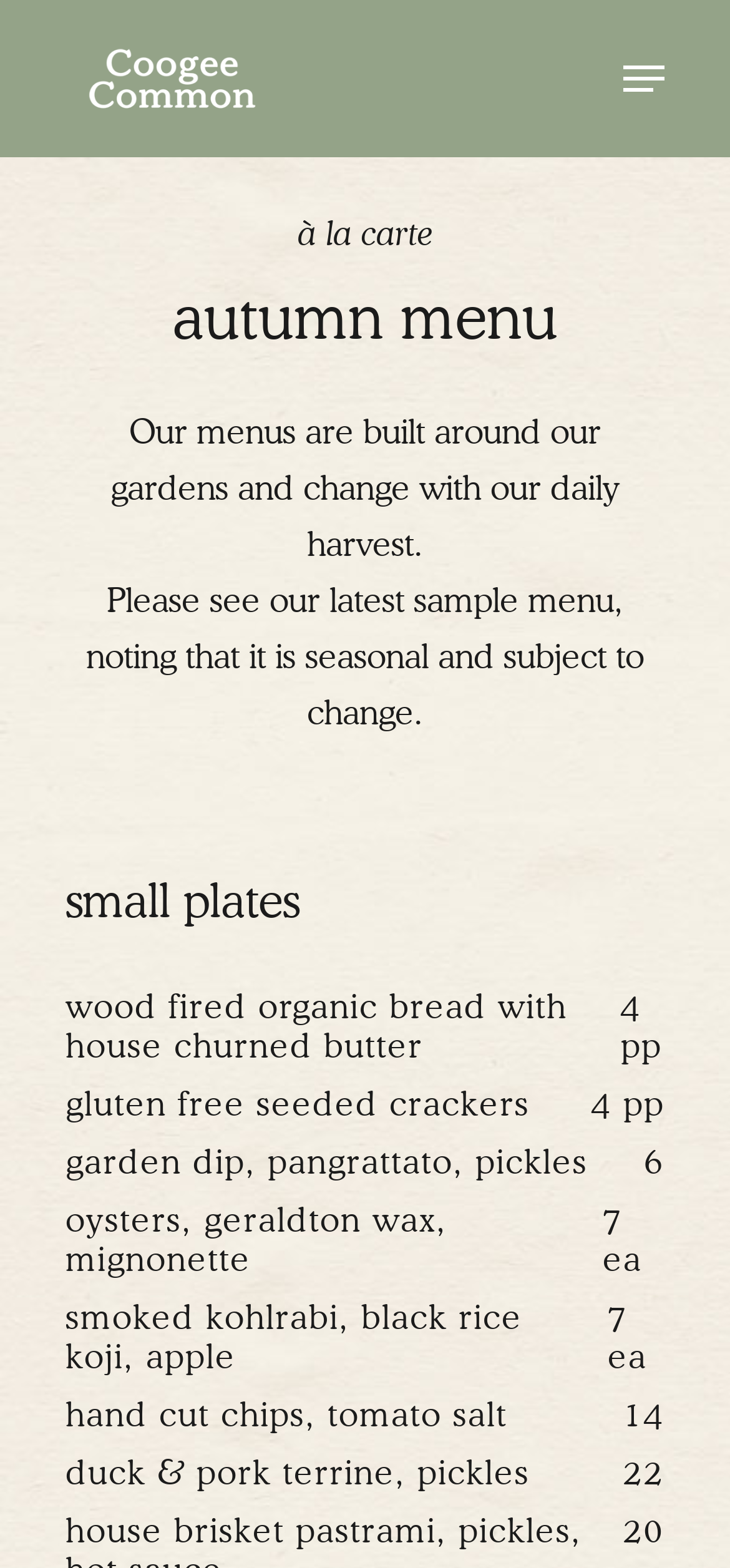What is the name of the restaurant? Look at the image and give a one-word or short phrase answer.

Coogee Common